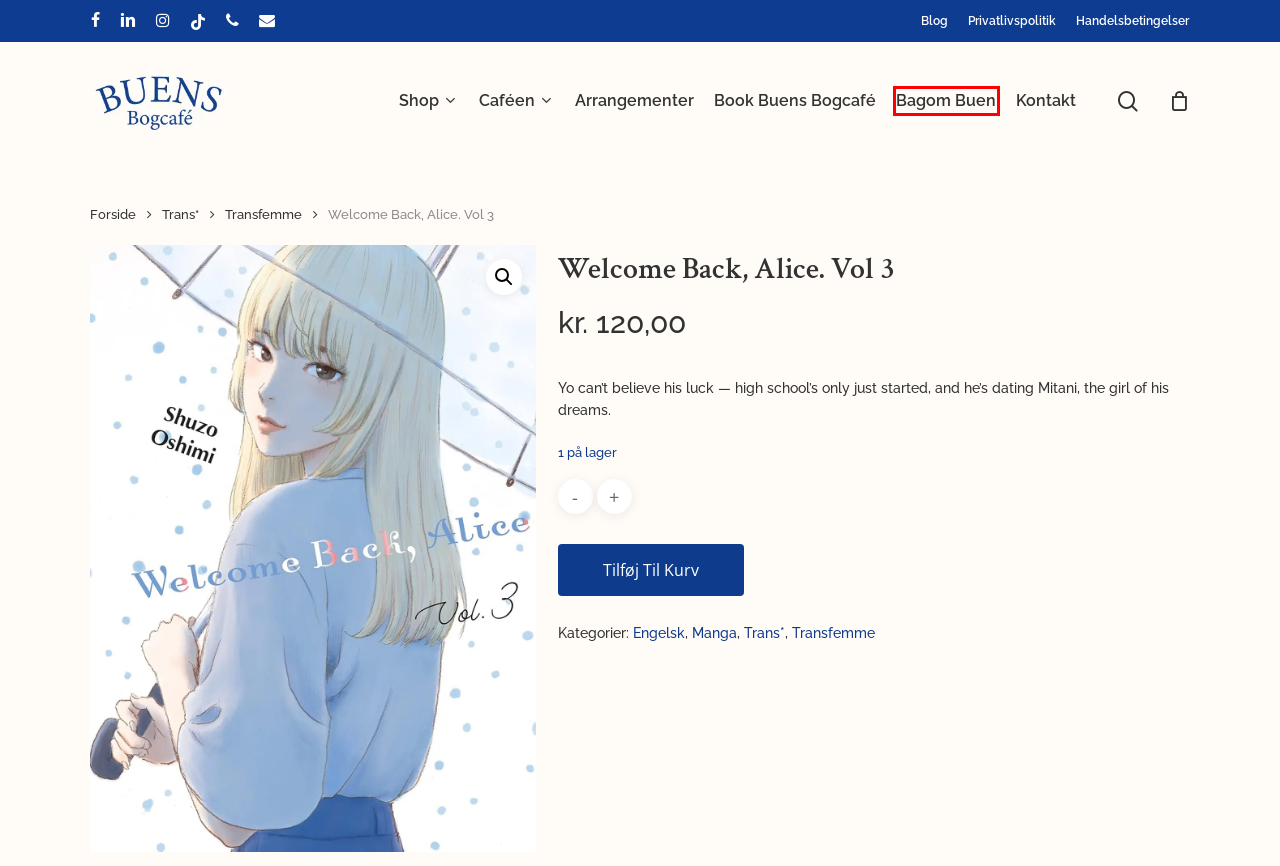You have been given a screenshot of a webpage with a red bounding box around a UI element. Select the most appropriate webpage description for the new webpage that appears after clicking the element within the red bounding box. The choices are:
A. Book Buens Bogcafé - Buens bogcafé
B. Kurv - Buens bogcafé
C. Bagom Buen - Buens bogcafé
D. Shop - Buens bogcafé
E. Begivenheder fra 17. maj – 8. maj – Buens bogcafé
F. Transfemme Arkiv - Buens bogcafé
G. Privatlivspolitik - Buens bogcafé
H. Handelsbetingelser - Buens bogcafé

C